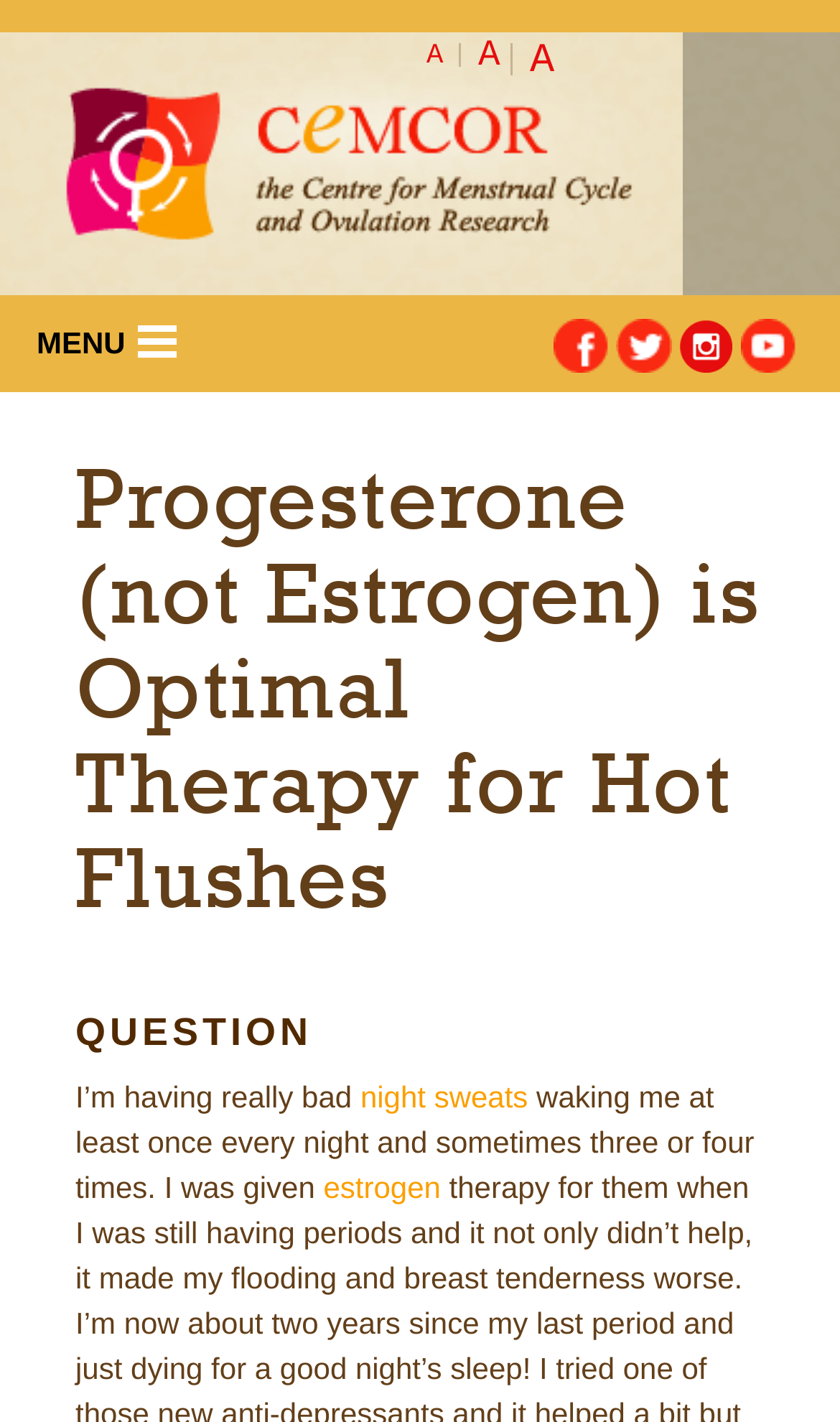Please find the bounding box coordinates for the clickable element needed to perform this instruction: "Follow the link to 'UMotion - Animation Editor'".

None